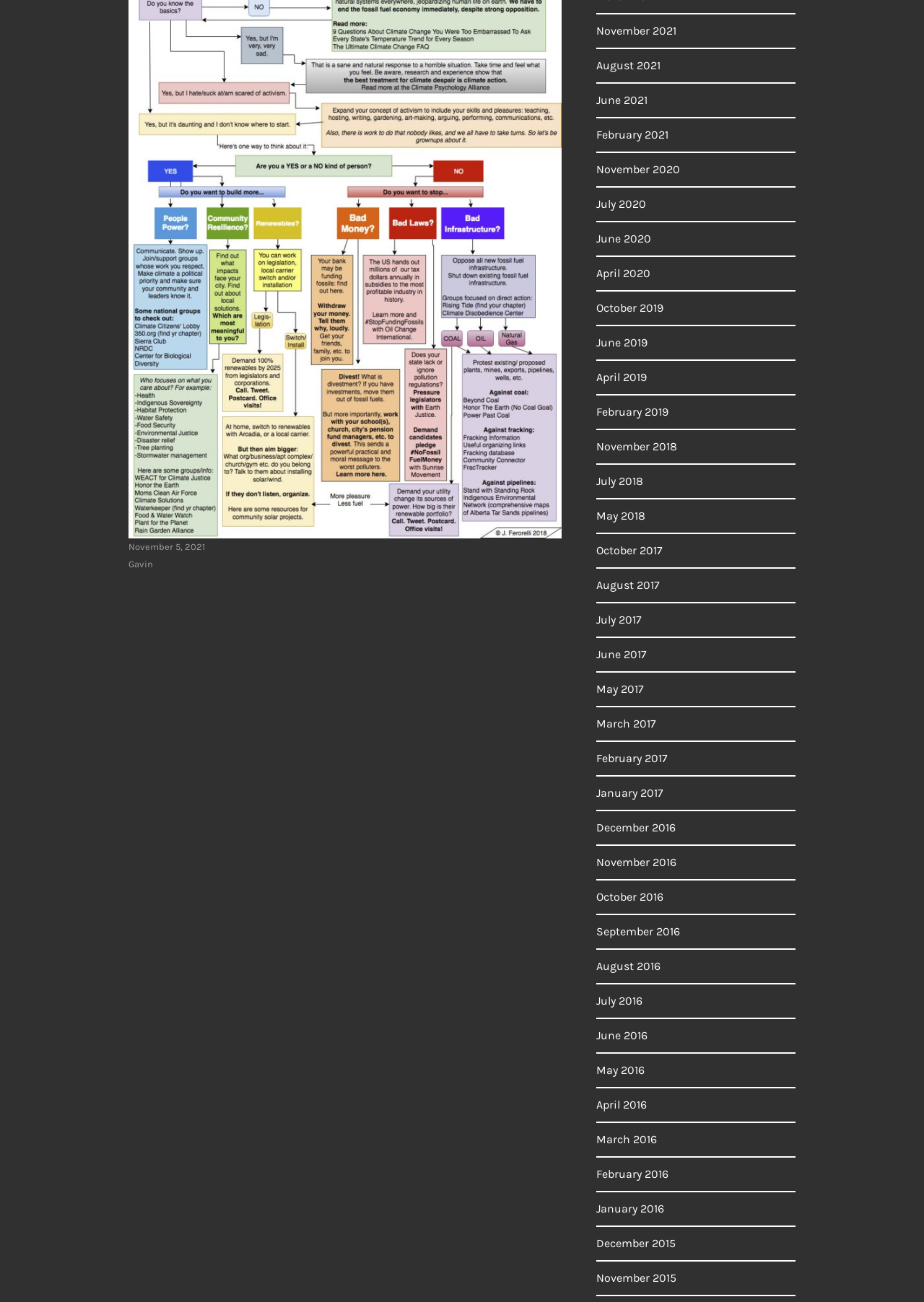Determine the bounding box coordinates (top-left x, top-left y, bottom-right x, bottom-right y) of the UI element described in the following text: November 2015

[0.645, 0.976, 0.732, 0.987]